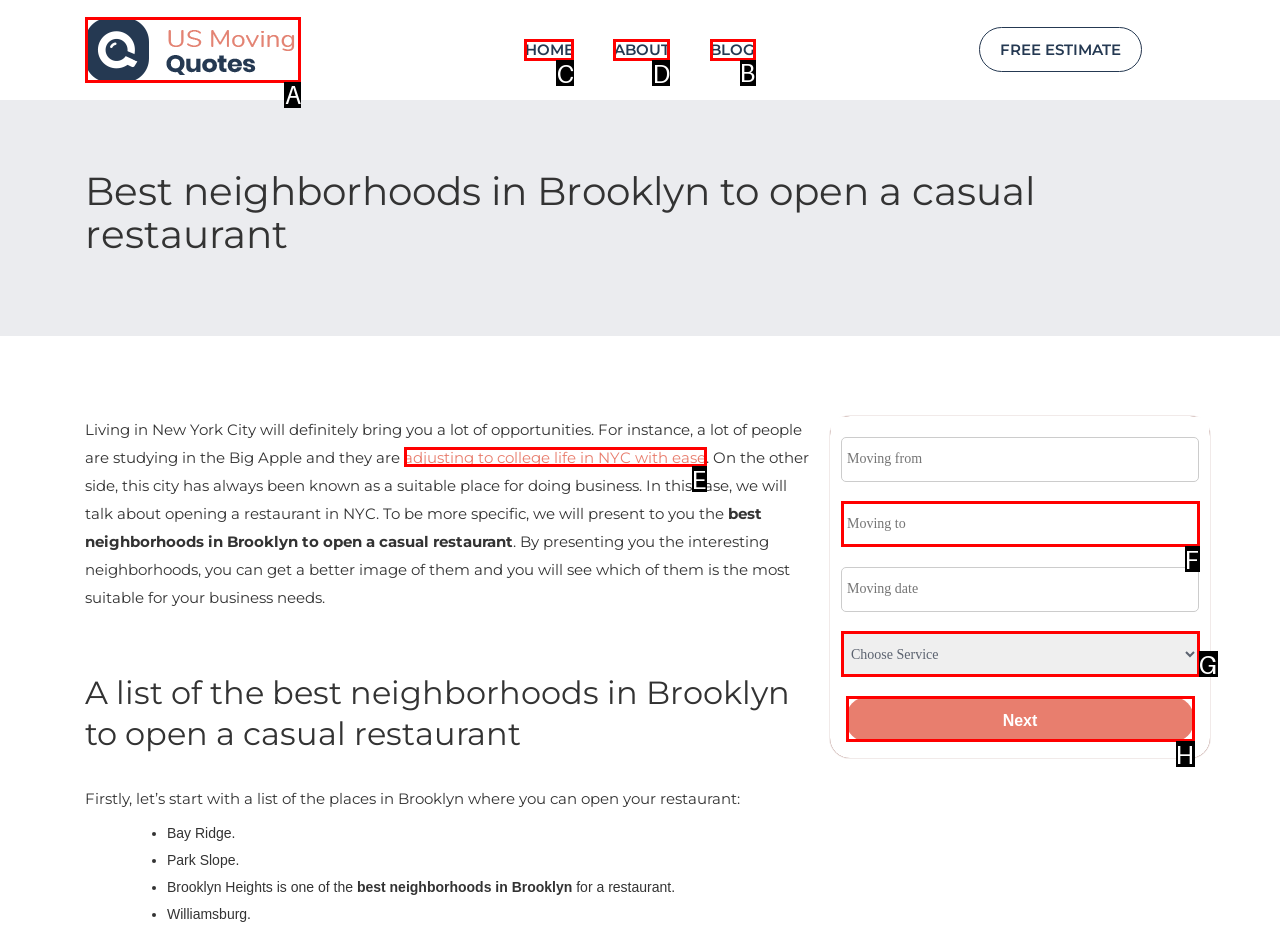Select the appropriate HTML element that needs to be clicked to execute the following task: Click on the 'BLOG' link. Respond with the letter of the option.

B